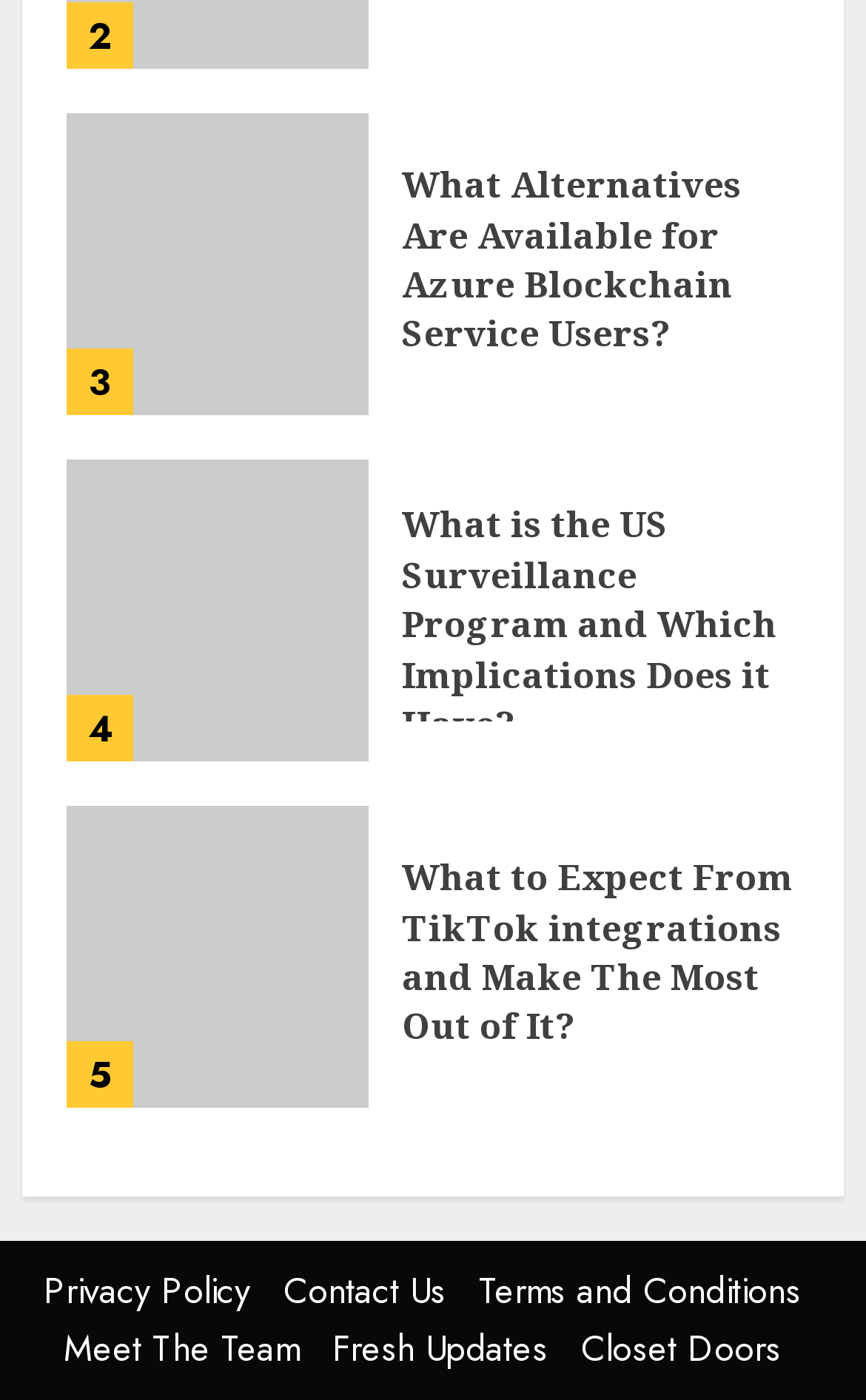Find the bounding box coordinates of the element's region that should be clicked in order to follow the given instruction: "Learn about the US Surveillance Program". The coordinates should consist of four float numbers between 0 and 1, i.e., [left, top, right, bottom].

[0.464, 0.357, 0.923, 0.535]